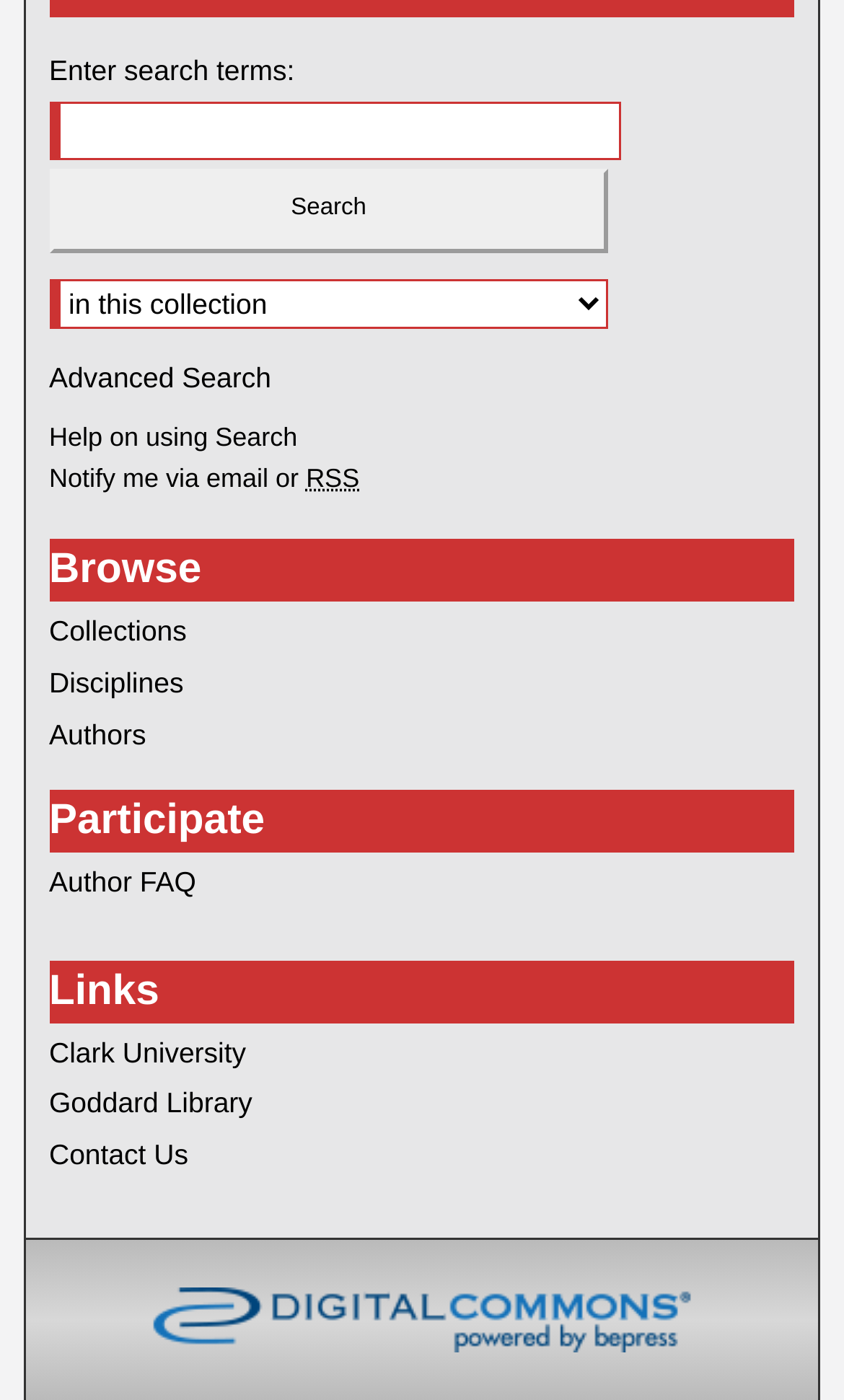Analyze the image and provide a detailed answer to the question: What is the function of the 'Advanced Search' link?

The 'Advanced Search' link is located near the search textbox and button, suggesting that it provides additional search options or filters to refine search results.